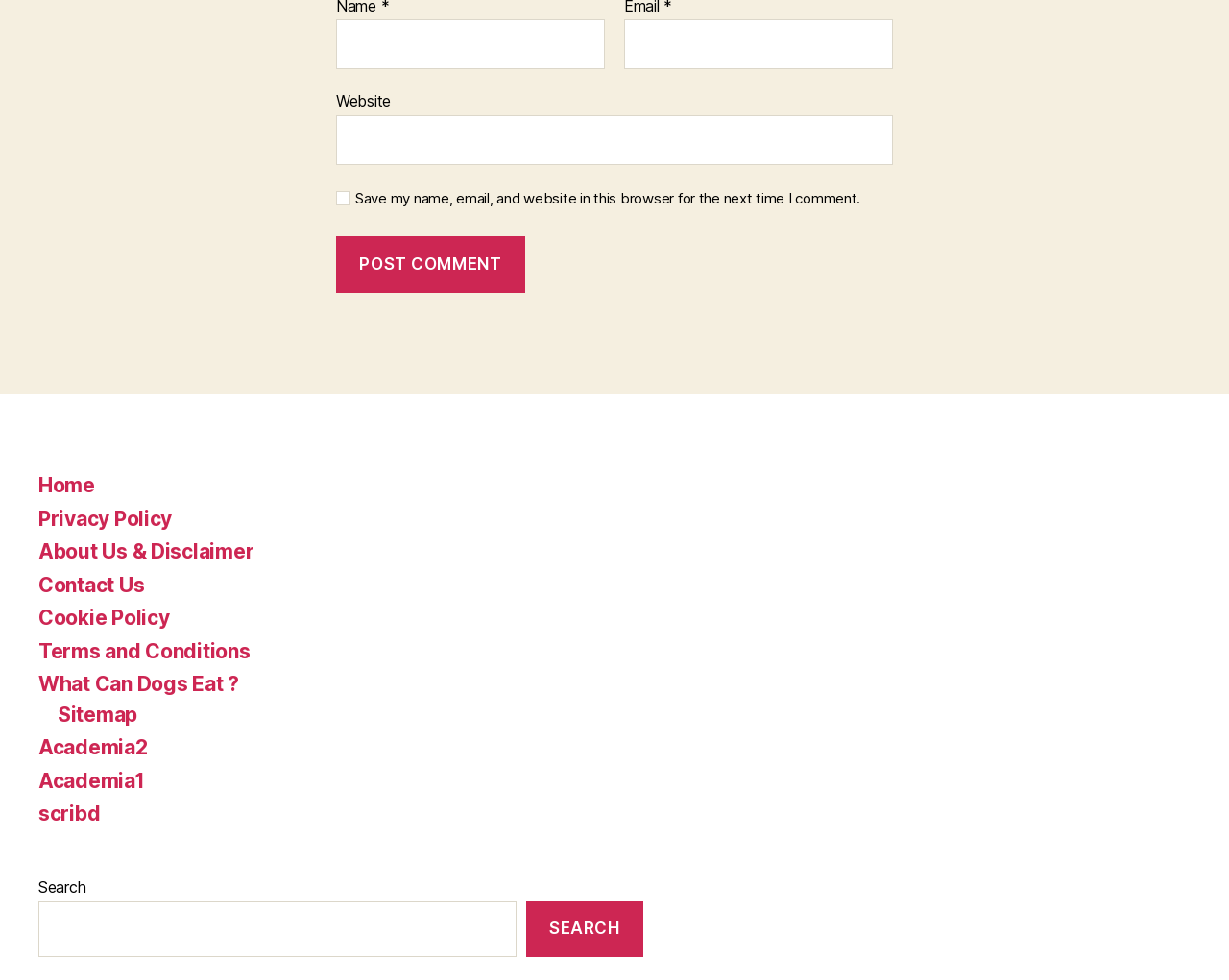Please identify the bounding box coordinates of the clickable region that I should interact with to perform the following instruction: "Enter your name". The coordinates should be expressed as four float numbers between 0 and 1, i.e., [left, top, right, bottom].

[0.273, 0.036, 0.492, 0.087]